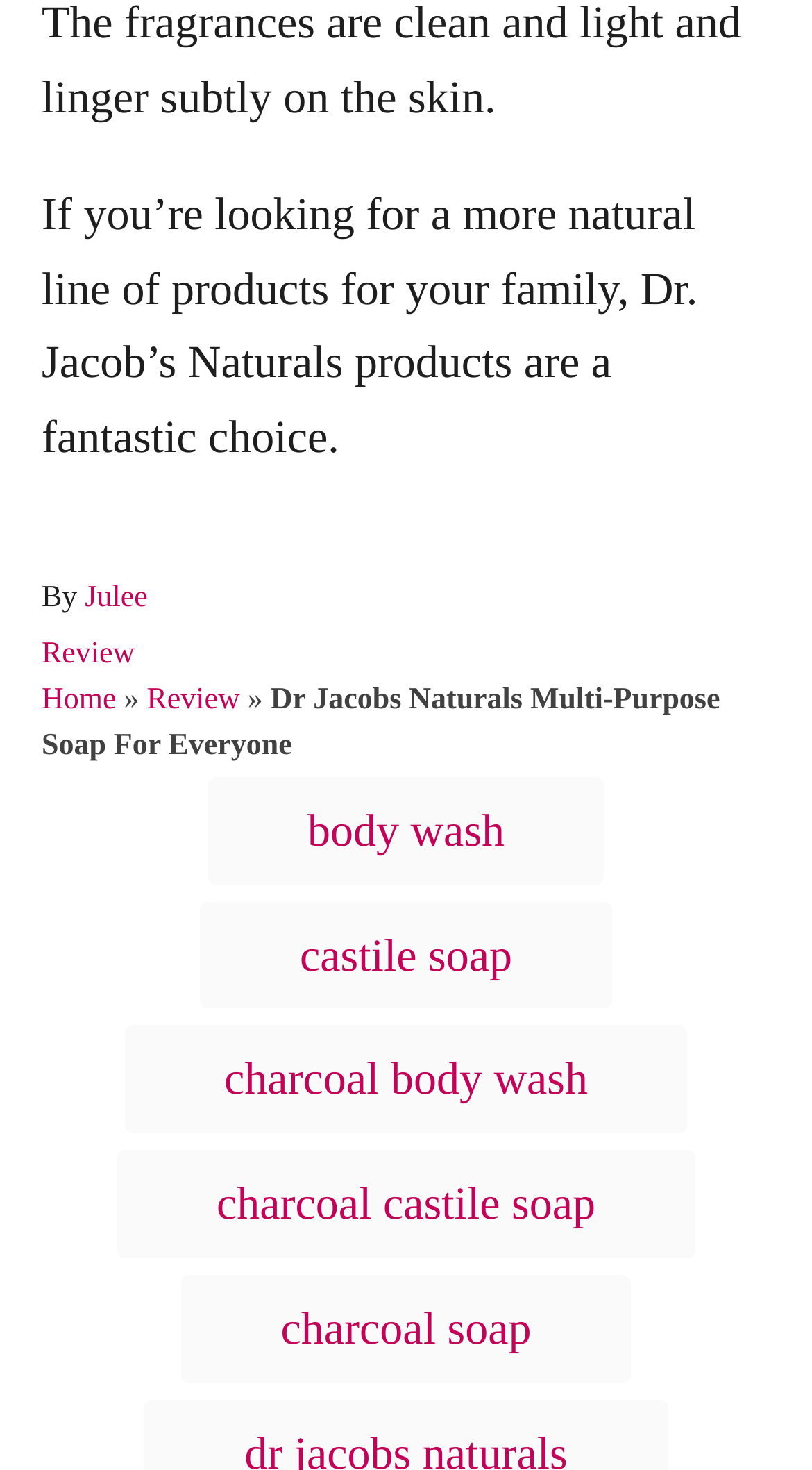Find the bounding box coordinates of the clickable area that will achieve the following instruction: "Click on the link to read more about body wash".

[0.255, 0.528, 0.745, 0.602]